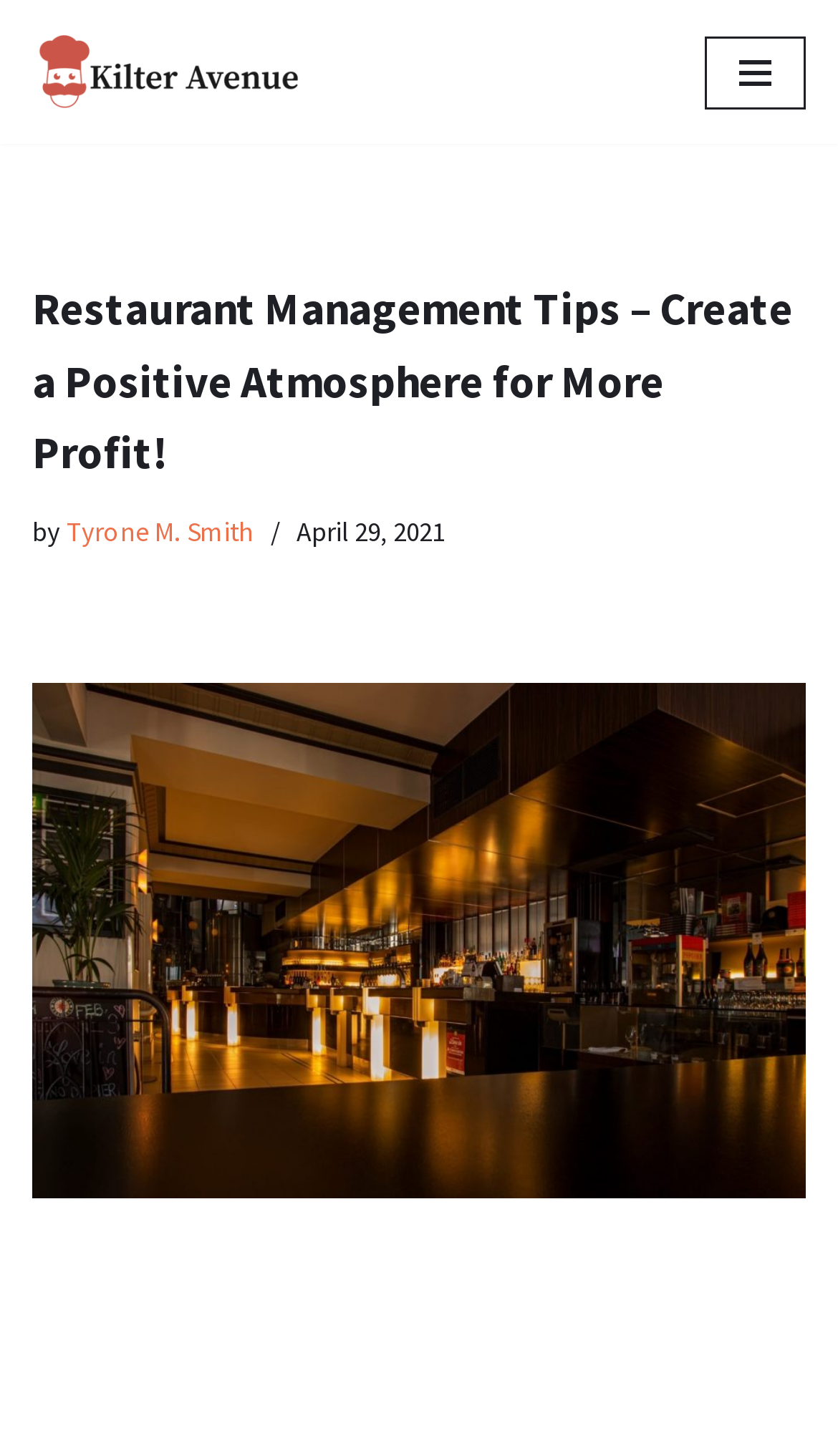Please extract the primary headline from the webpage.

Restaurant Management Tips – Create a Positive Atmosphere for More Profit!